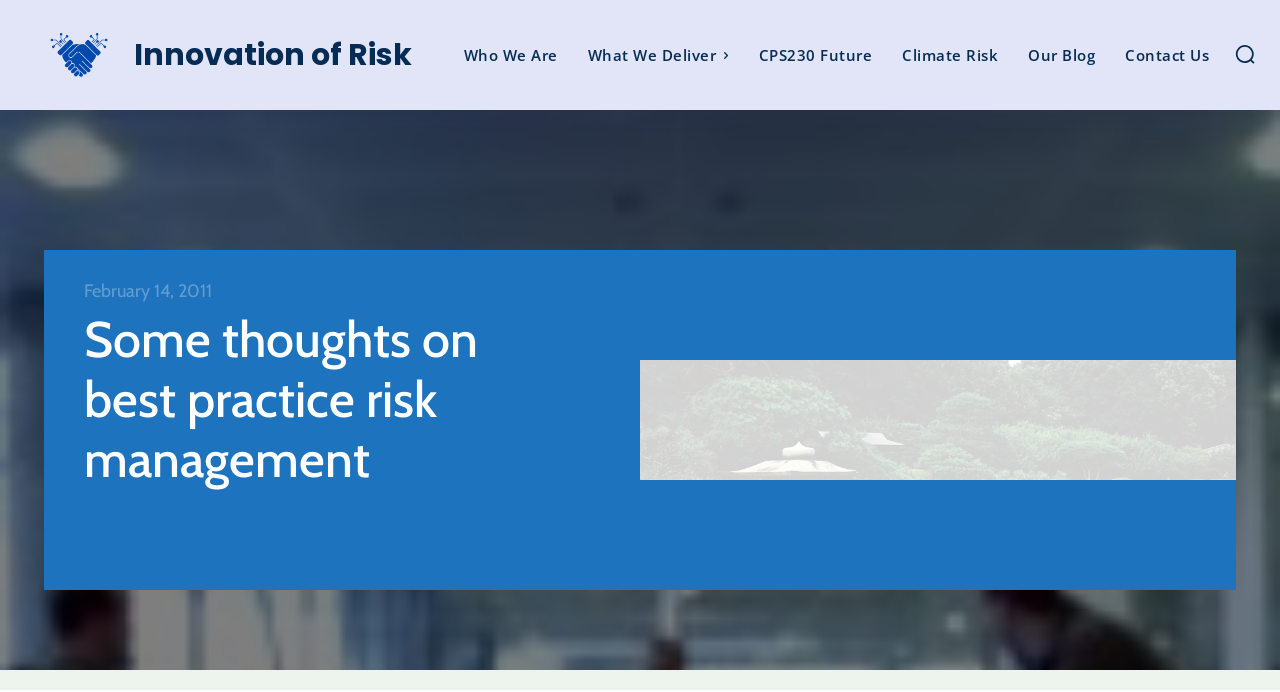Provide the bounding box coordinates of the UI element this sentence describes: "Time Management".

None